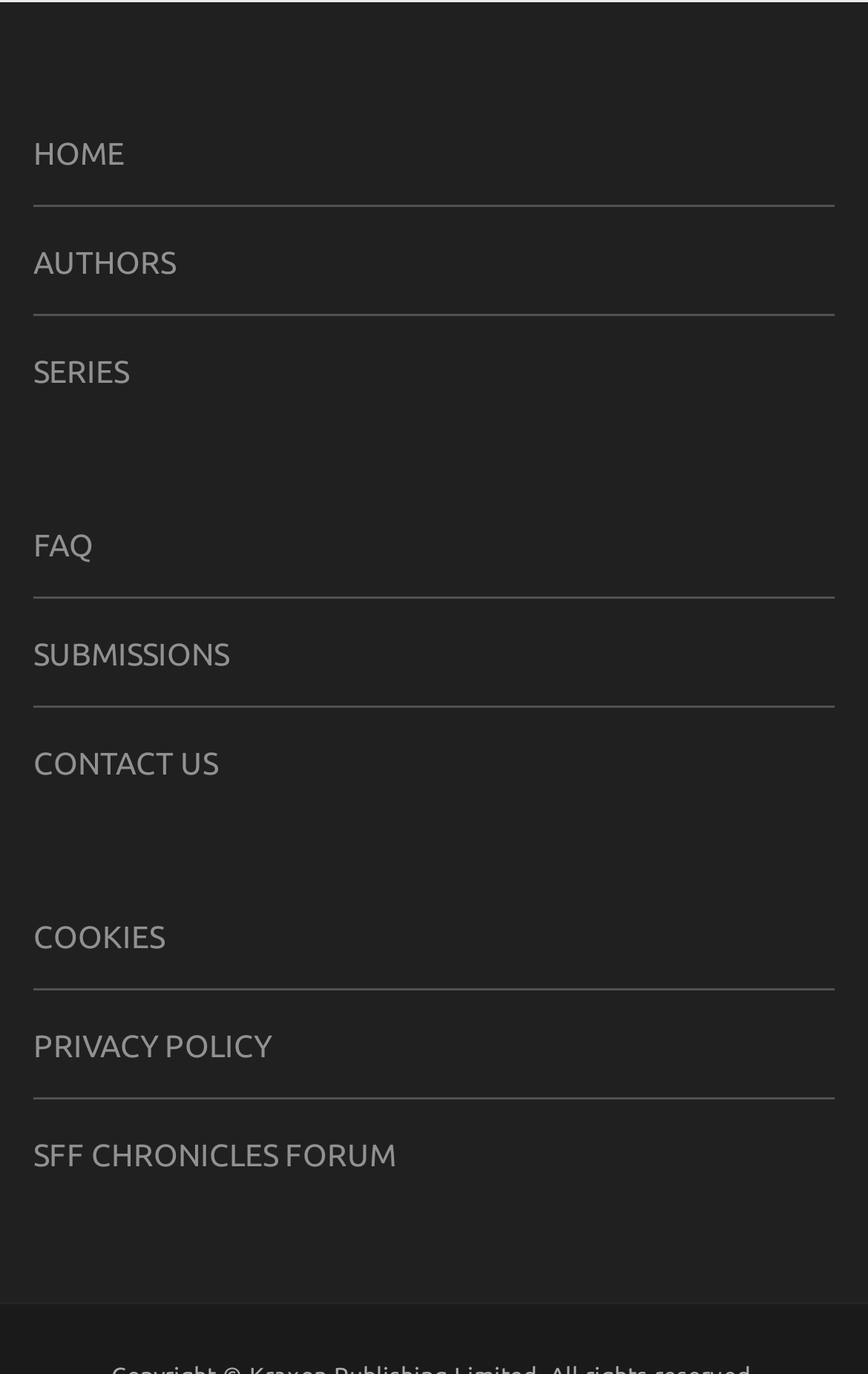Please answer the following question using a single word or phrase: What are the main categories on this website?

HOME, AUTHORS, SERIES, etc.